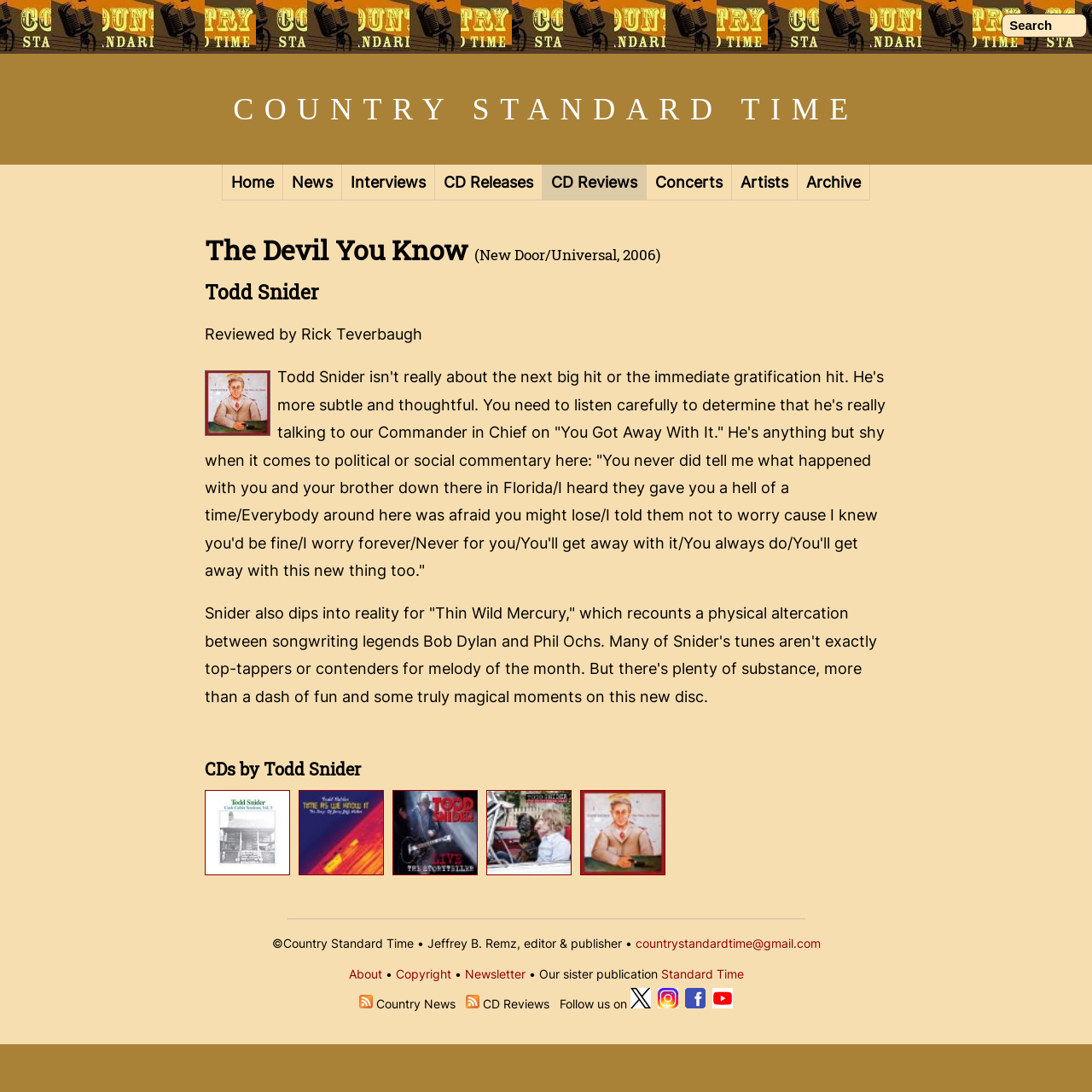Please identify the bounding box coordinates of the element's region that I should click in order to complete the following instruction: "Read the review of Todd Snider's album". The bounding box coordinates consist of four float numbers between 0 and 1, i.e., [left, top, right, bottom].

[0.188, 0.337, 0.811, 0.531]